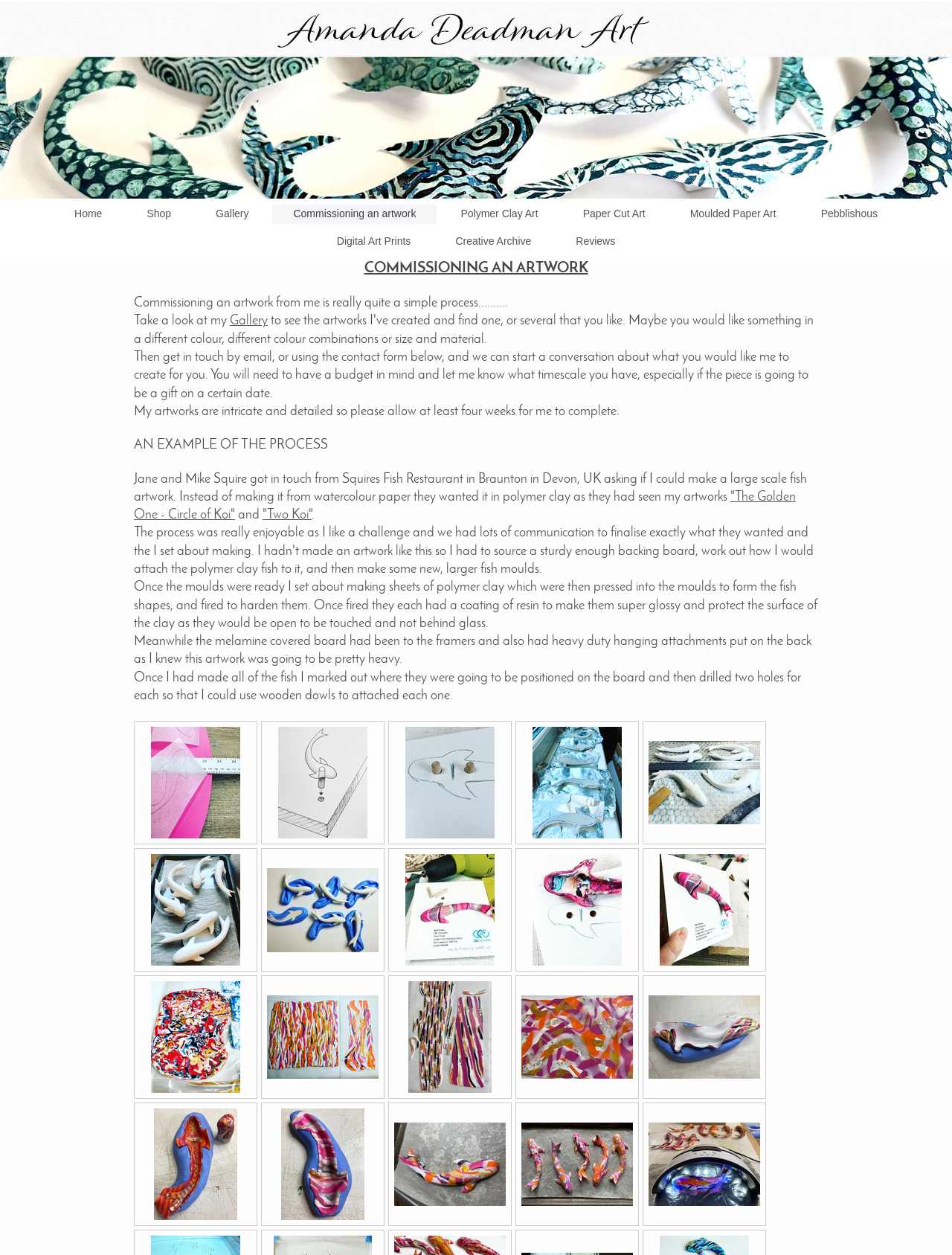Using the details in the image, give a detailed response to the question below:
What is the artist's name?

The artist's name is Amanda Deadman, which is mentioned in the root element 'Amanda Deadman 3D artist - Commissioning an artwork'.